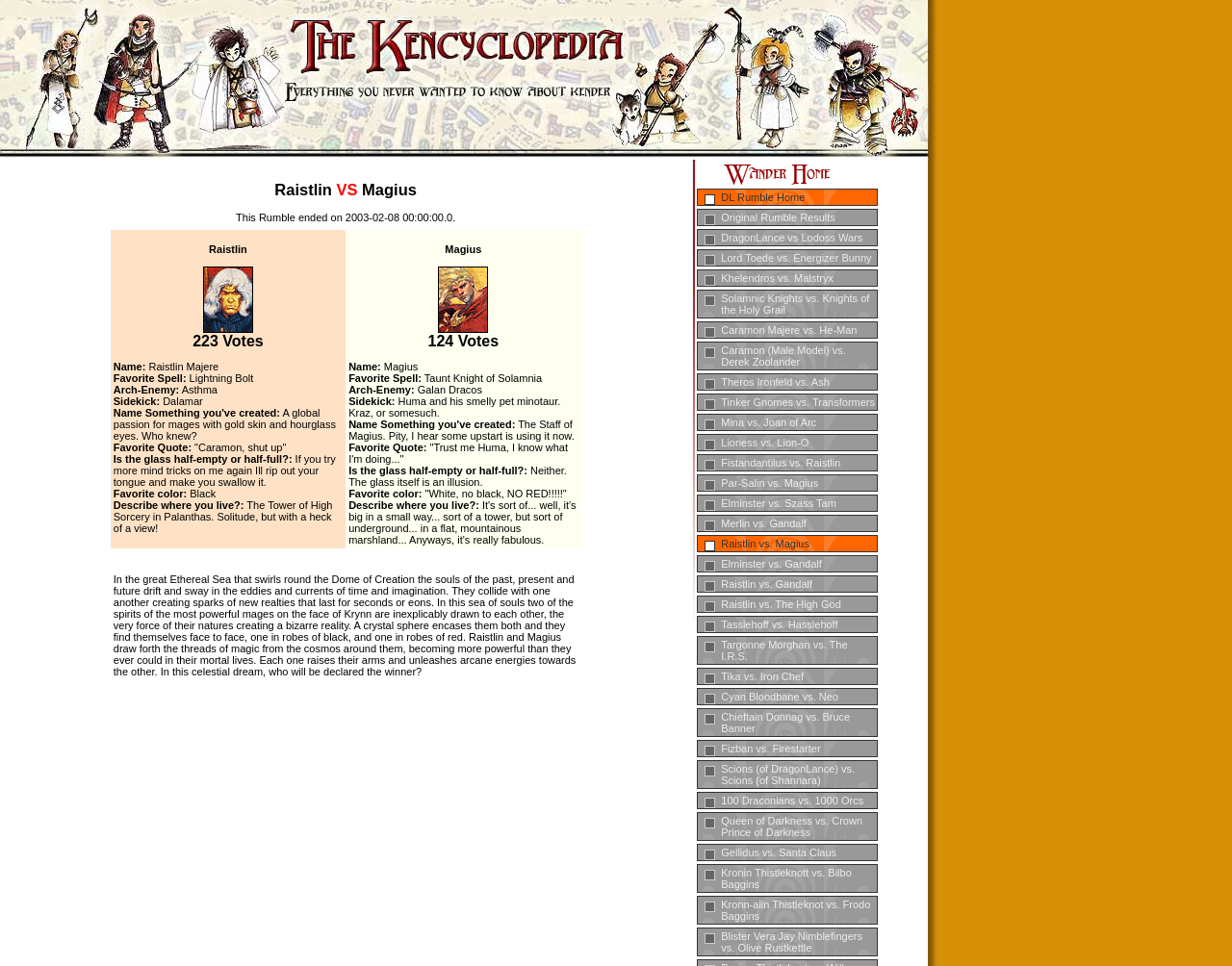Provide the bounding box for the UI element matching this description: "Elminster vs. Szass Tam".

[0.566, 0.512, 0.713, 0.53]